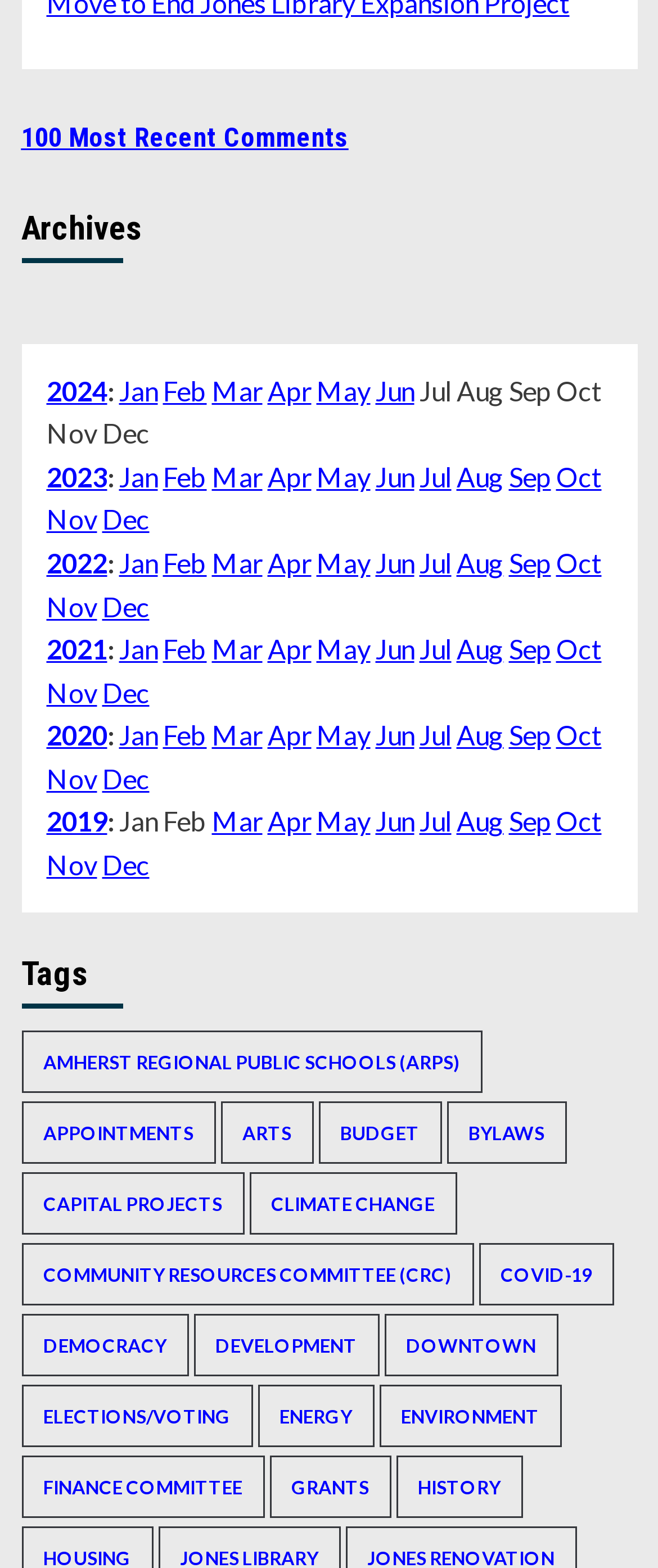Analyze the image and answer the question with as much detail as possible: 
How many comments are mentioned in the heading at the top?

At the top of the webpage, I noticed a heading that reads '100 Most Recent Comments'. This heading suggests that the webpage is displaying the 100 most recent comments, possibly from a blog or forum.